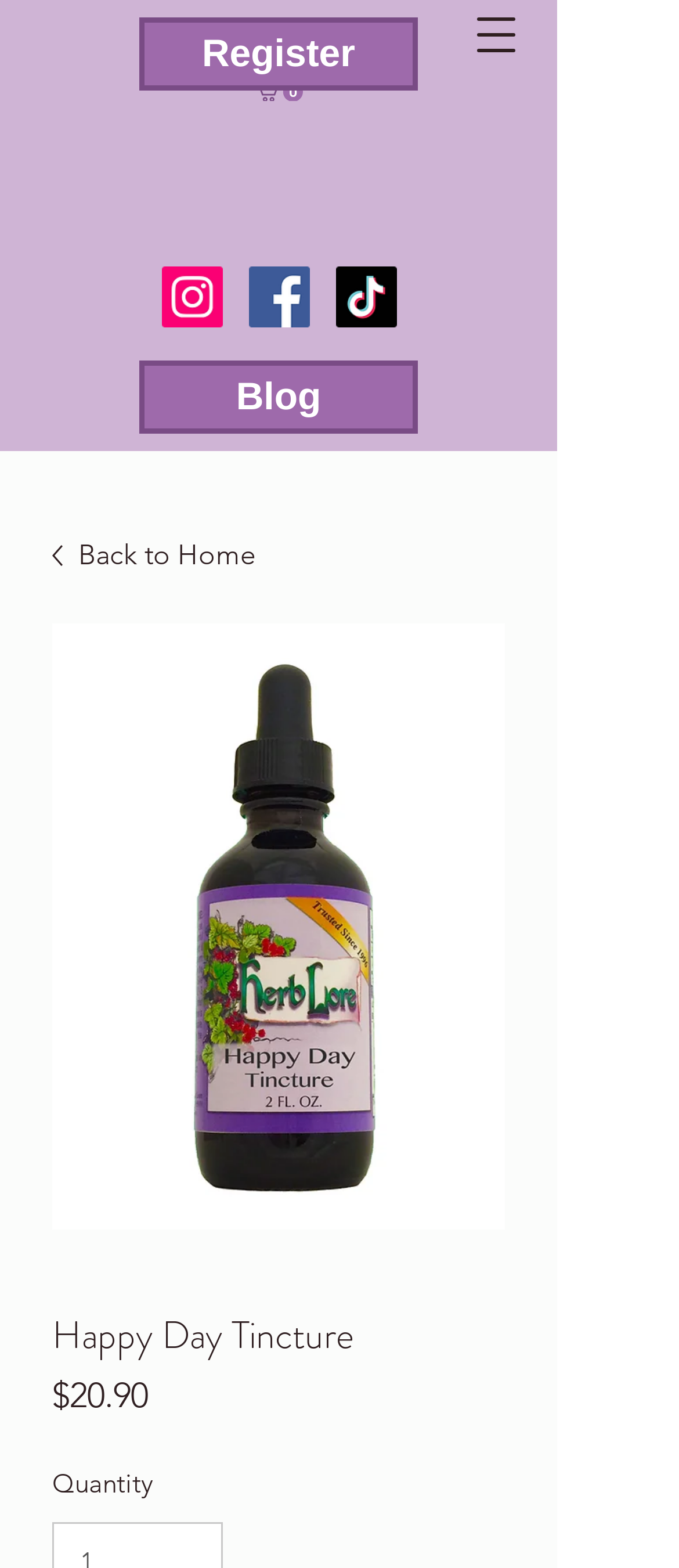Identify the bounding box coordinates necessary to click and complete the given instruction: "Open navigation menu".

[0.679, 0.0, 0.782, 0.044]